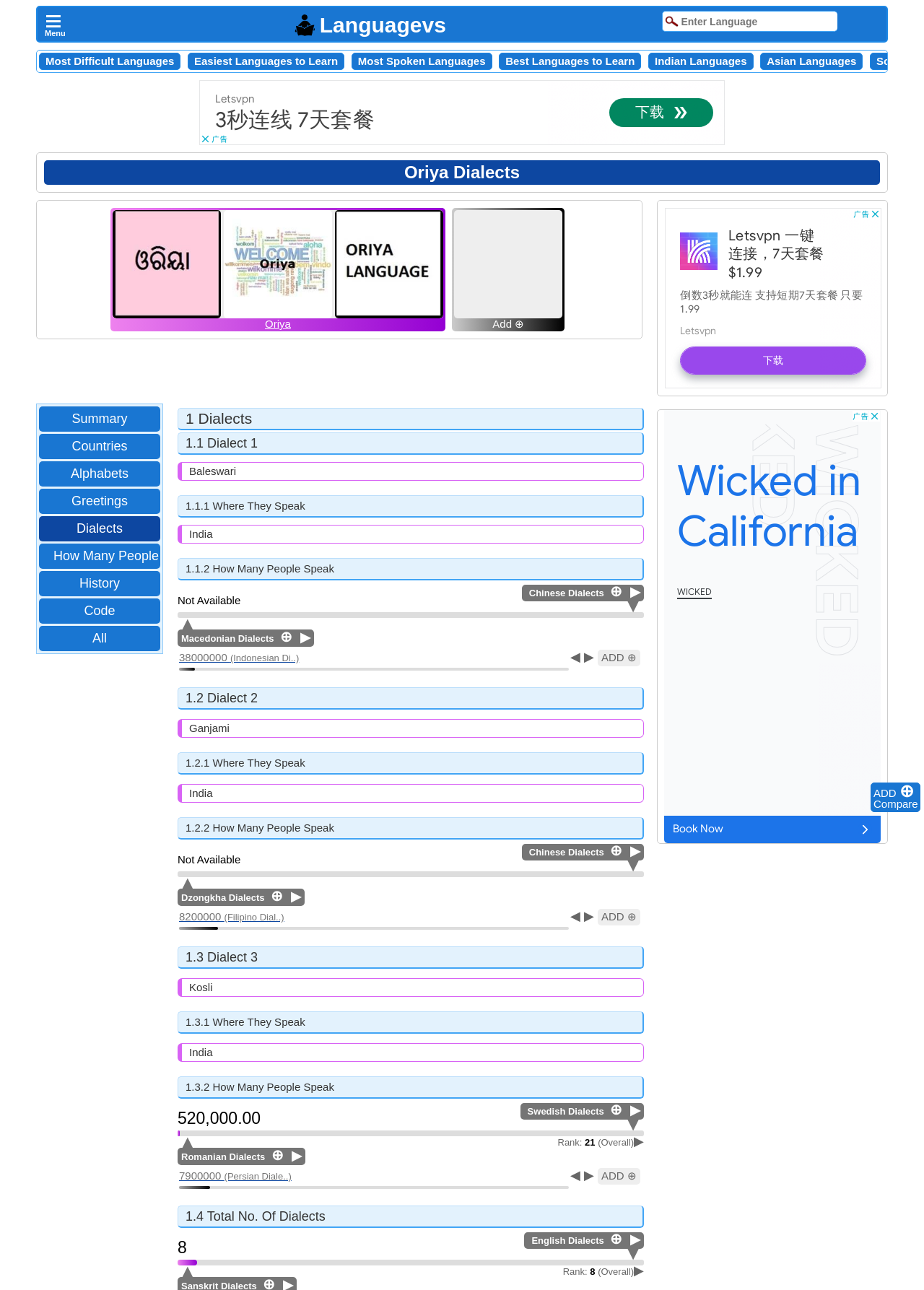Provide a one-word or short-phrase response to the question:
What is the name of the language that has 38 million speakers?

Indonesian Dialects